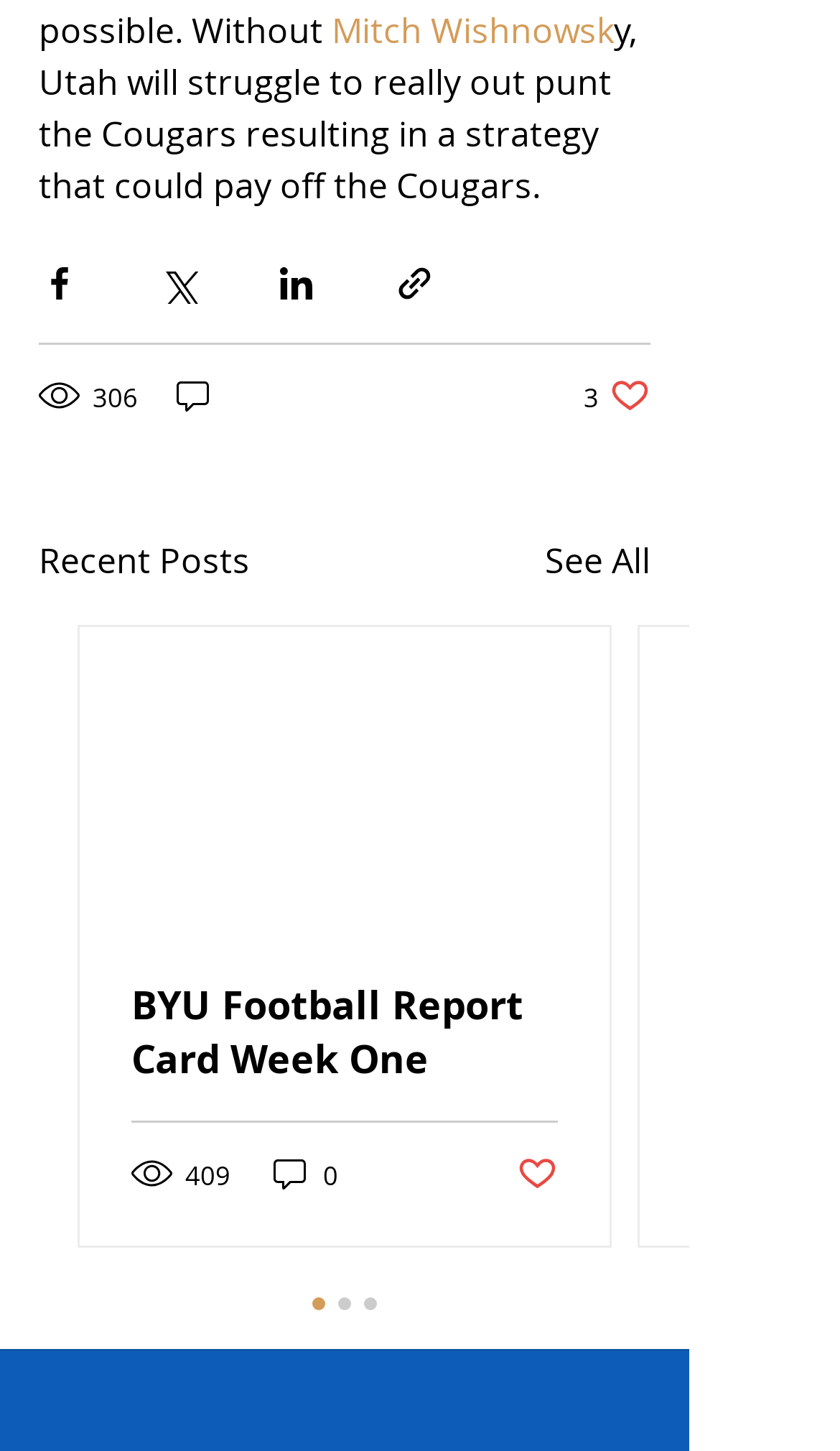Show the bounding box coordinates for the HTML element described as: "Post not marked as liked".

[0.615, 0.794, 0.664, 0.824]